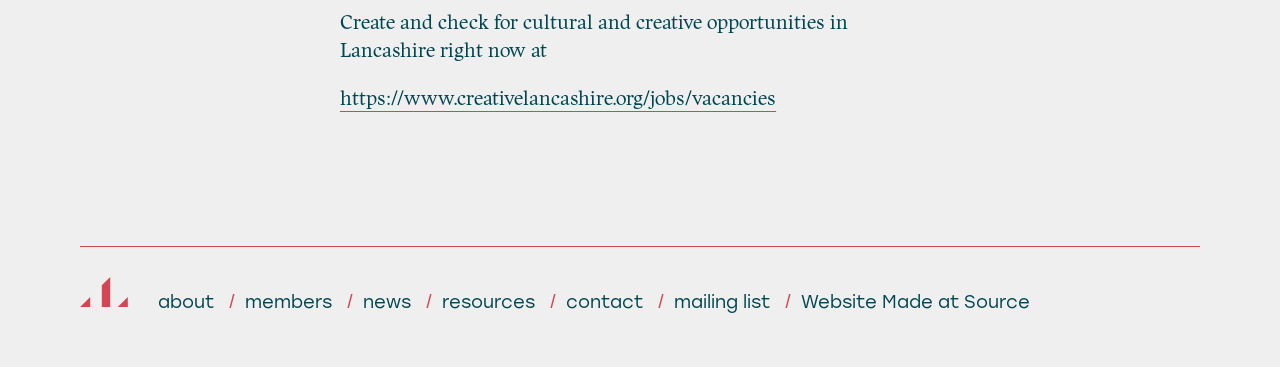Answer the following query concisely with a single word or phrase:
What is the website about?

Cultural and creative opportunities